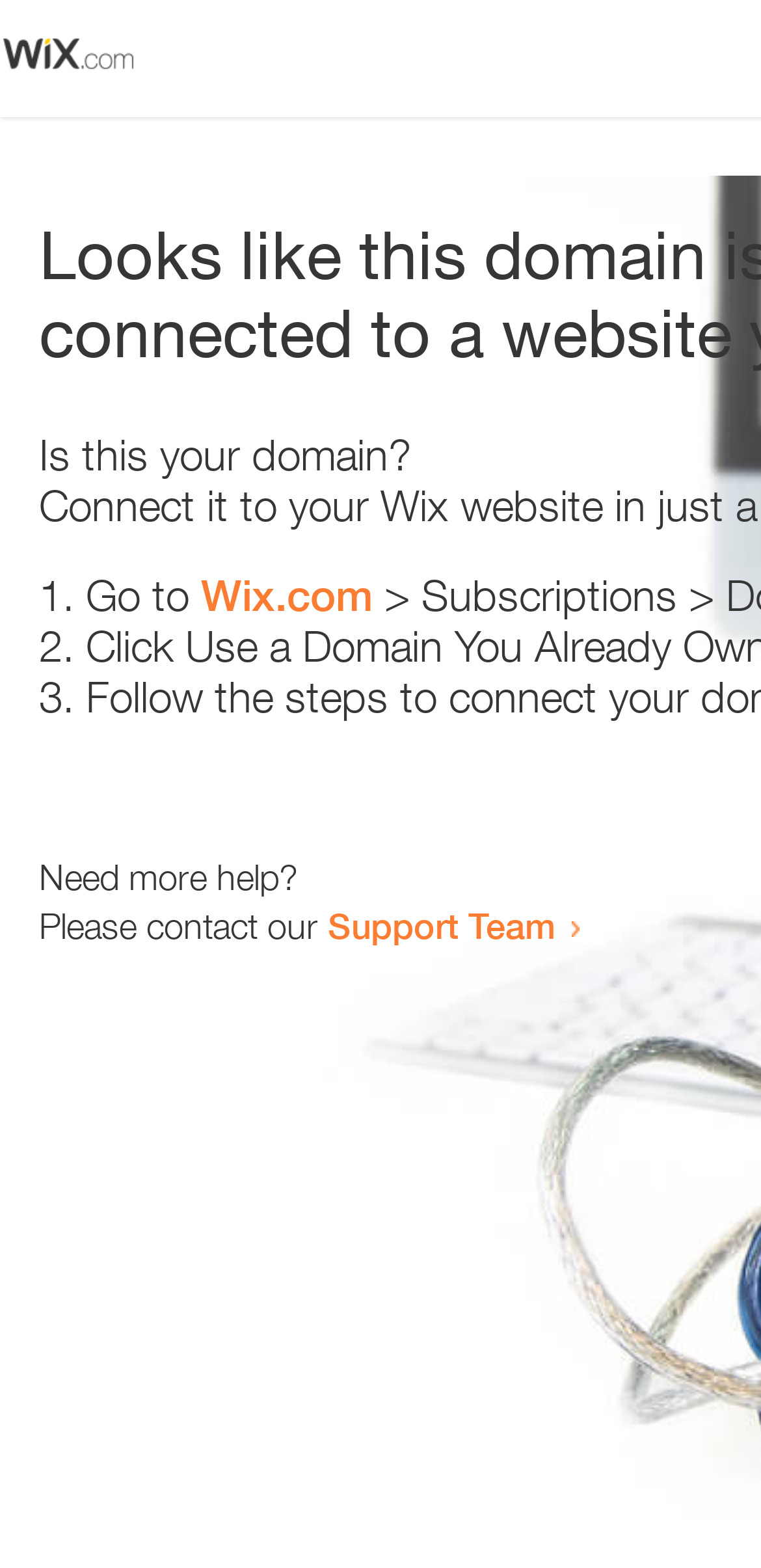What is the support team contact method?
Provide an in-depth answer to the question, covering all aspects.

The webpage contains a link 'Support Team' which suggests that the support team can be contacted by clicking on this link. This implies that the contact method is through a link.